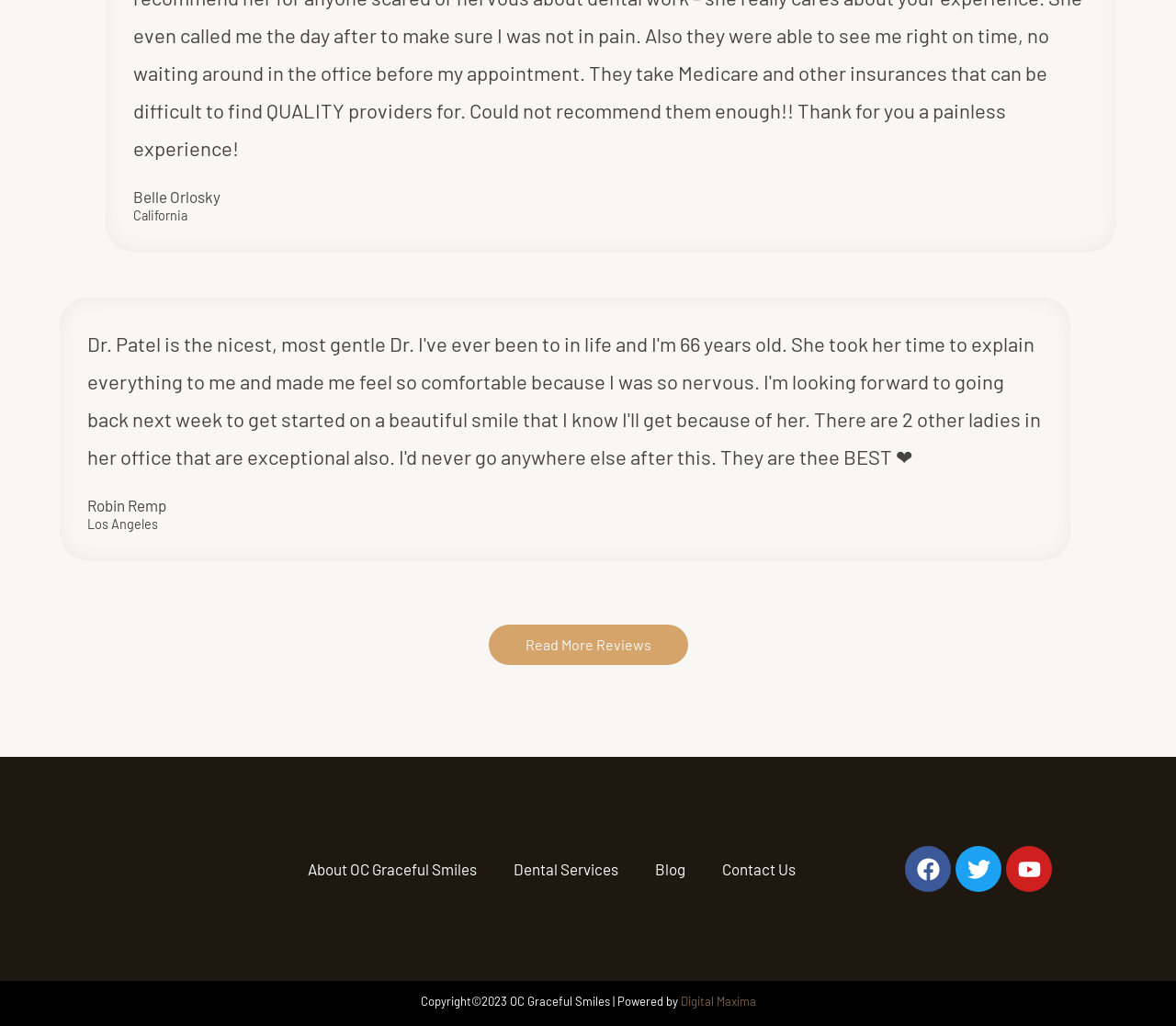From the image, can you give a detailed response to the question below:
What is the name of the company that powered the website?

The name of the company that powered the website can be found at the bottom of the page, in the copyright section, where it says 'Powered by Digital Maxima'.